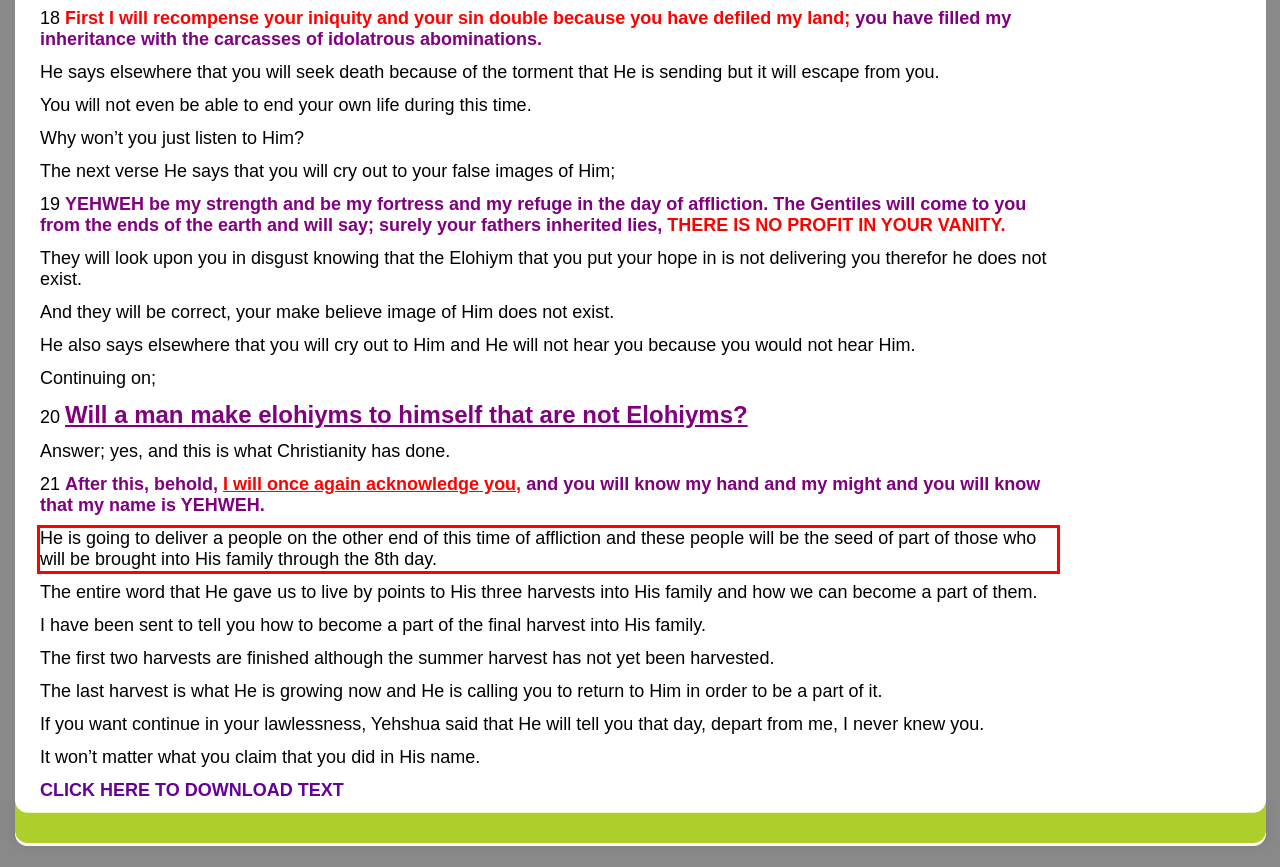You are given a screenshot showing a webpage with a red bounding box. Perform OCR to capture the text within the red bounding box.

He is going to deliver a people on the other end of this time of affliction and these people will be the seed of part of those who will be brought into His family through the 8th day.